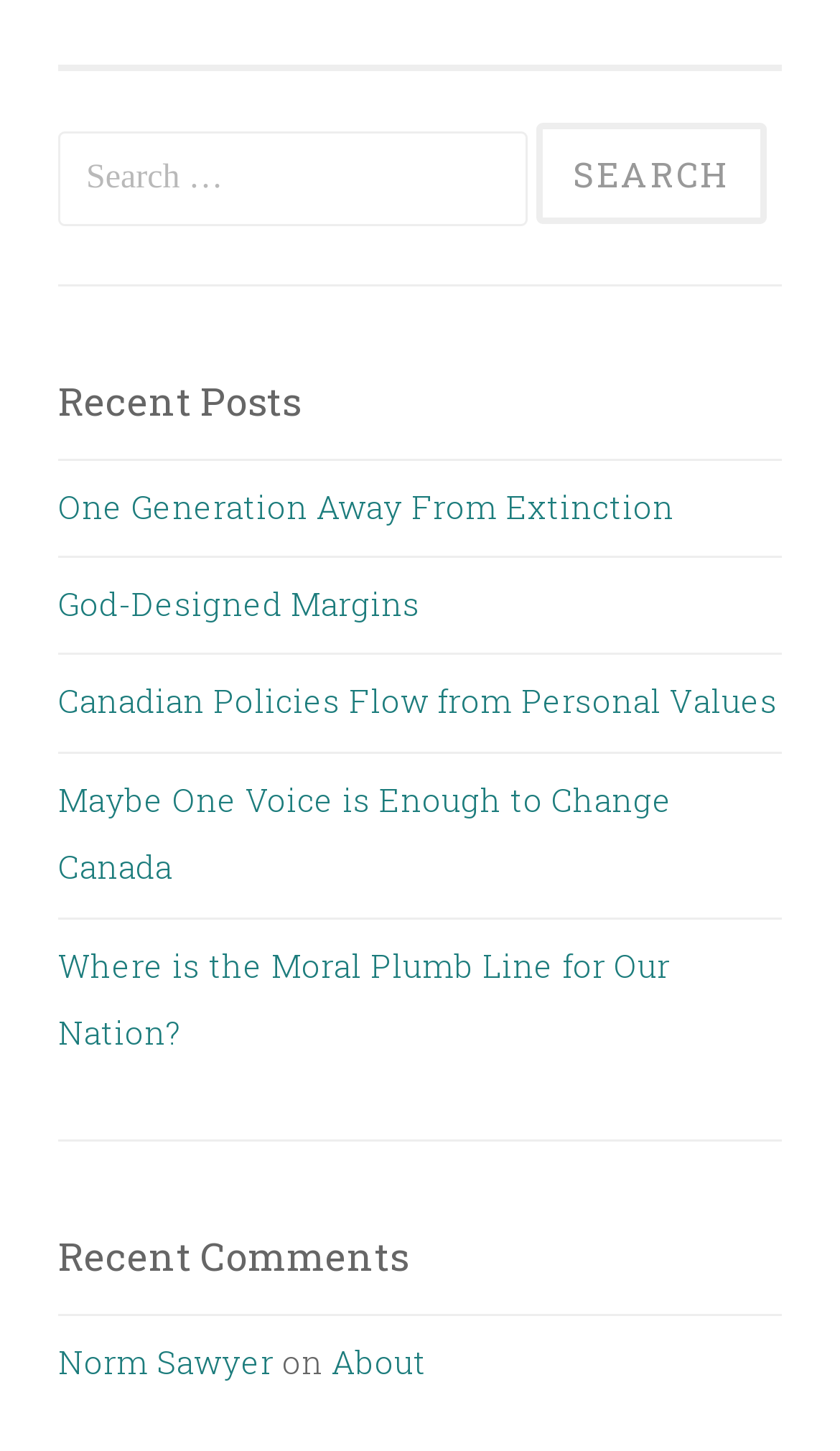Determine the bounding box coordinates of the region to click in order to accomplish the following instruction: "Search for something". Provide the coordinates as four float numbers between 0 and 1, specifically [left, top, right, bottom].

[0.069, 0.085, 0.931, 0.156]